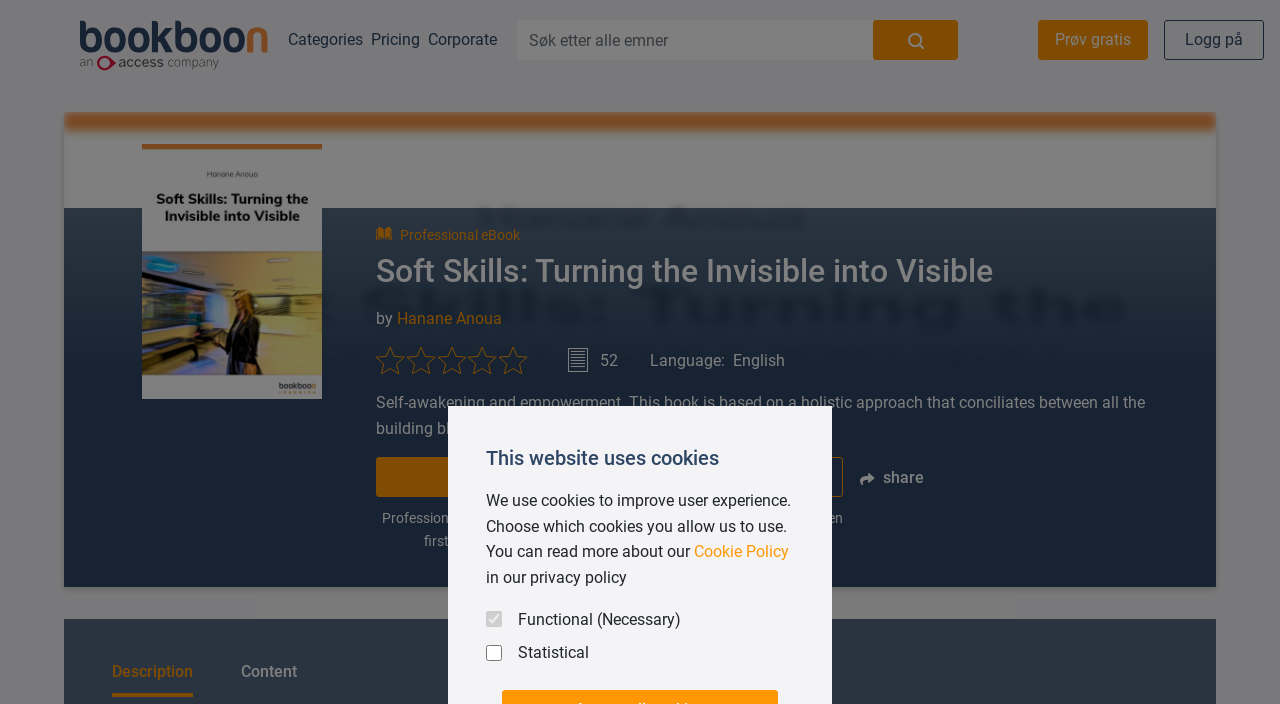Write an exhaustive caption that covers the webpage's main aspects.

This webpage appears to be a book description page, with a focus on "Soft Skills: Turning the Invisible into Visible" by Hanane Anoua. At the top of the page, there is a notification bar with a message about cookies and a link to the Cookie Policy. Below this, there is a navigation menu with links to Categories, Pricing, Corporate, and a search bar.

On the left side of the page, there is a section with a professional eBook image, the book title, and the author's name. Below this, there are five small images, possibly representing ratings or reviews.

The main content of the page is divided into two sections. The first section describes the book, with a heading, a brief summary, and details about the language and number of pages. The second section appears to be a call to action, with a "Try for Free" button and information about a Professional Plus subscription, including the price and a free trial period.

On the right side of the page, there is a link to purchase the eBook, as well as a note about the absence of ads in the book. There is also a "share" link with a small image. At the bottom of the page, there are two tabs labeled "Description" and "Content", which may lead to additional information about the book.